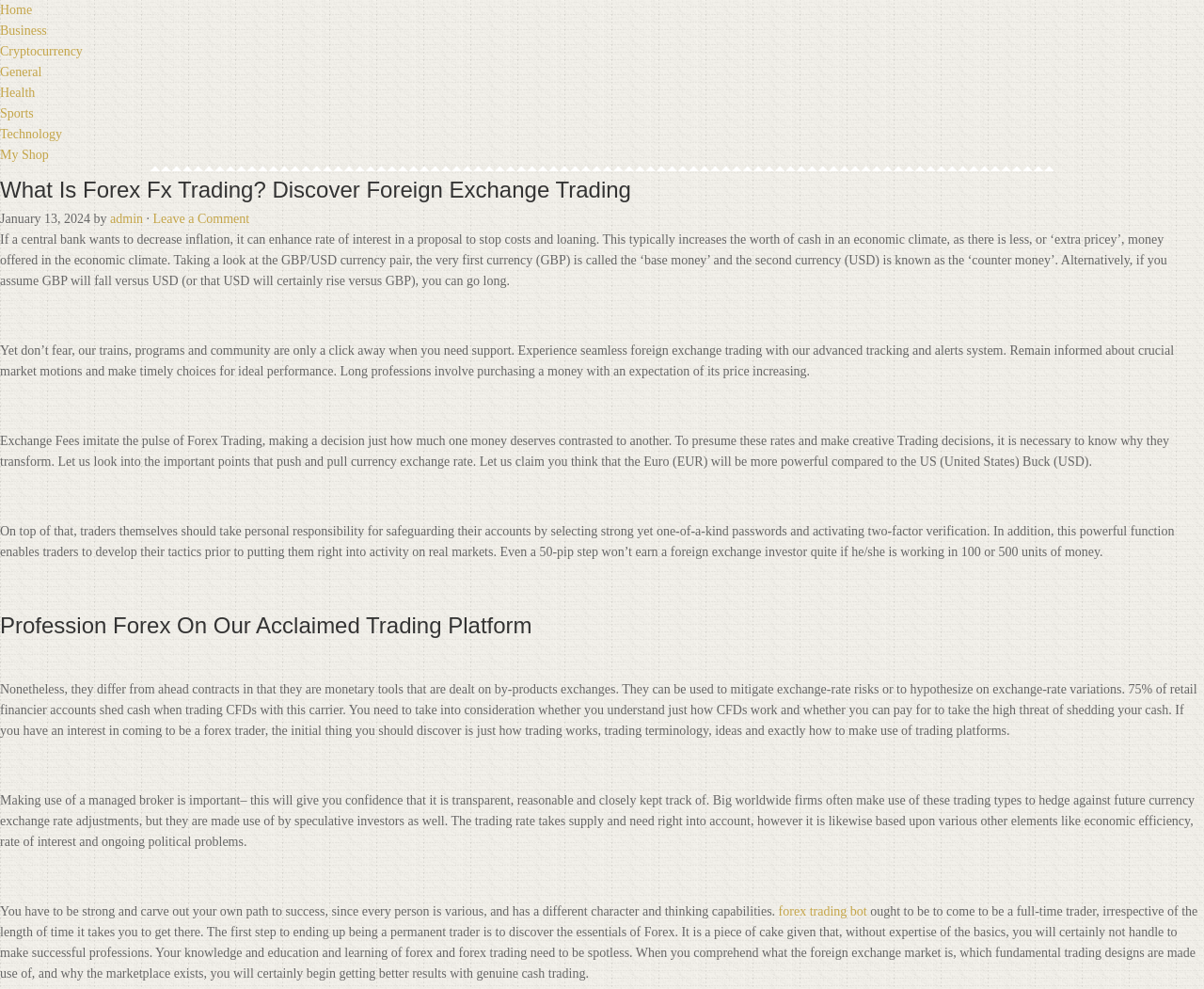Please specify the coordinates of the bounding box for the element that should be clicked to carry out this instruction: "Click on the 'Home' link". The coordinates must be four float numbers between 0 and 1, formatted as [left, top, right, bottom].

[0.0, 0.003, 0.027, 0.017]